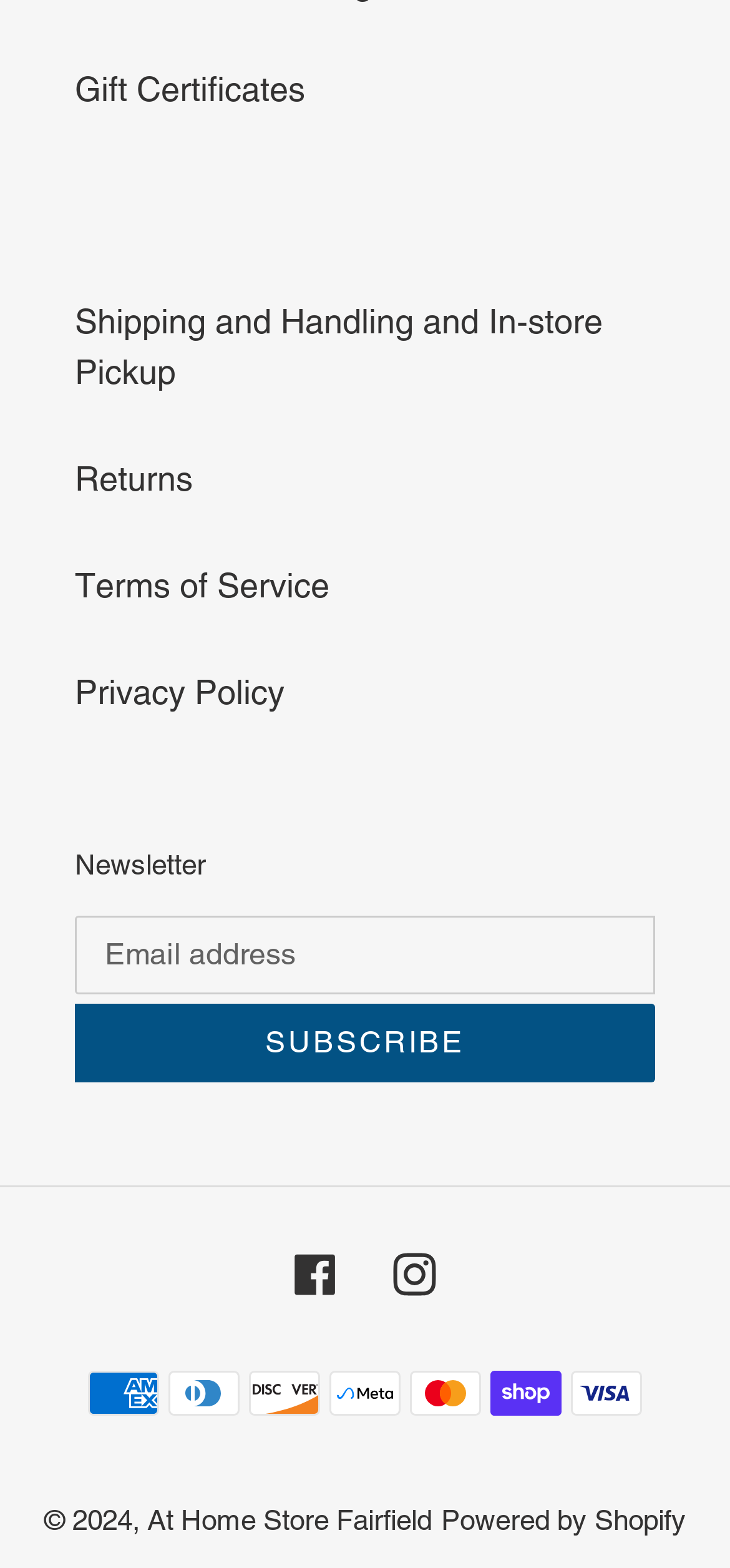Show the bounding box coordinates for the HTML element as described: "Subscribe".

None